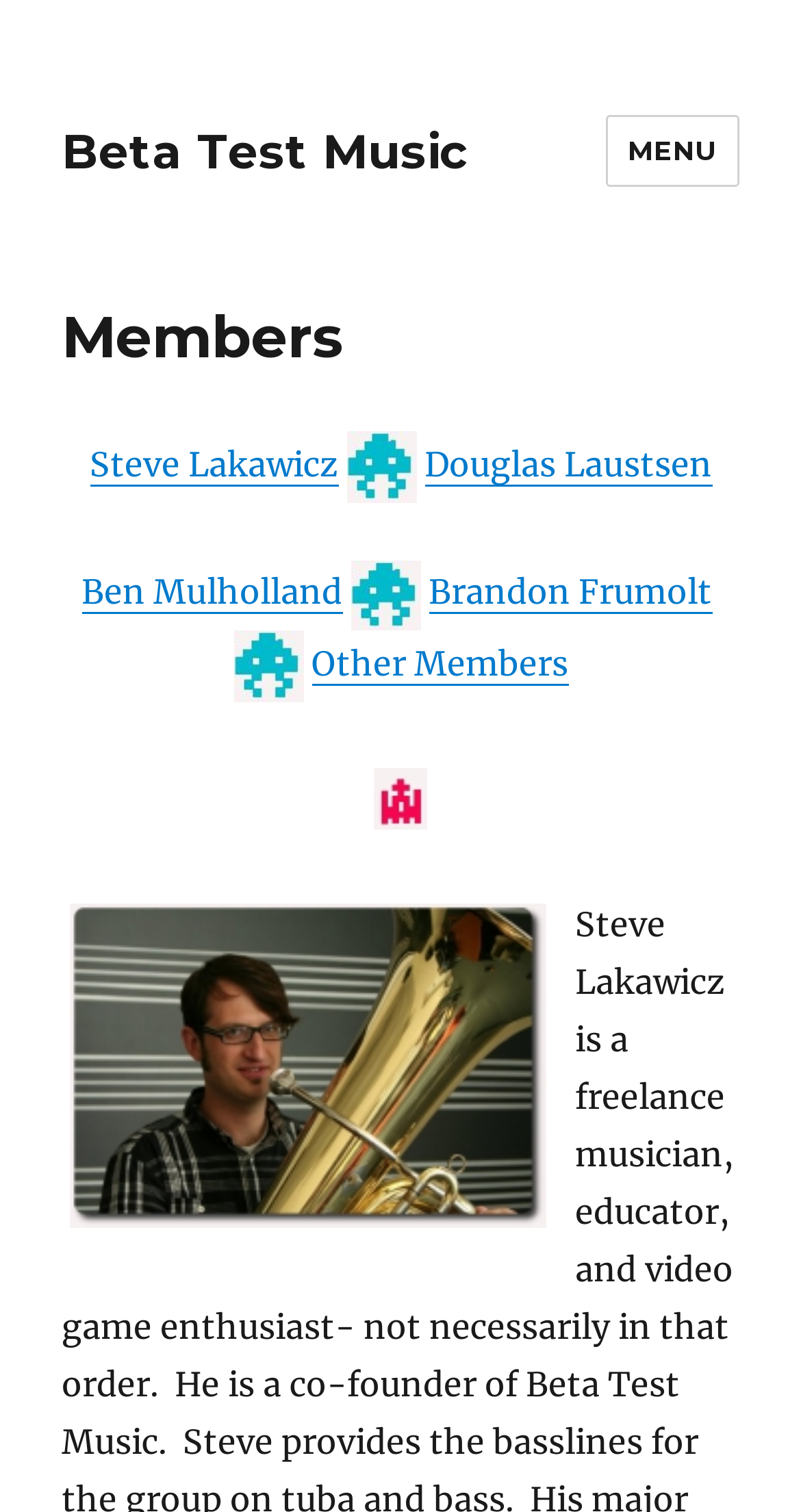Using the element description: "Beta Test Music", determine the bounding box coordinates. The coordinates should be in the format [left, top, right, bottom], with values between 0 and 1.

[0.077, 0.081, 0.585, 0.119]